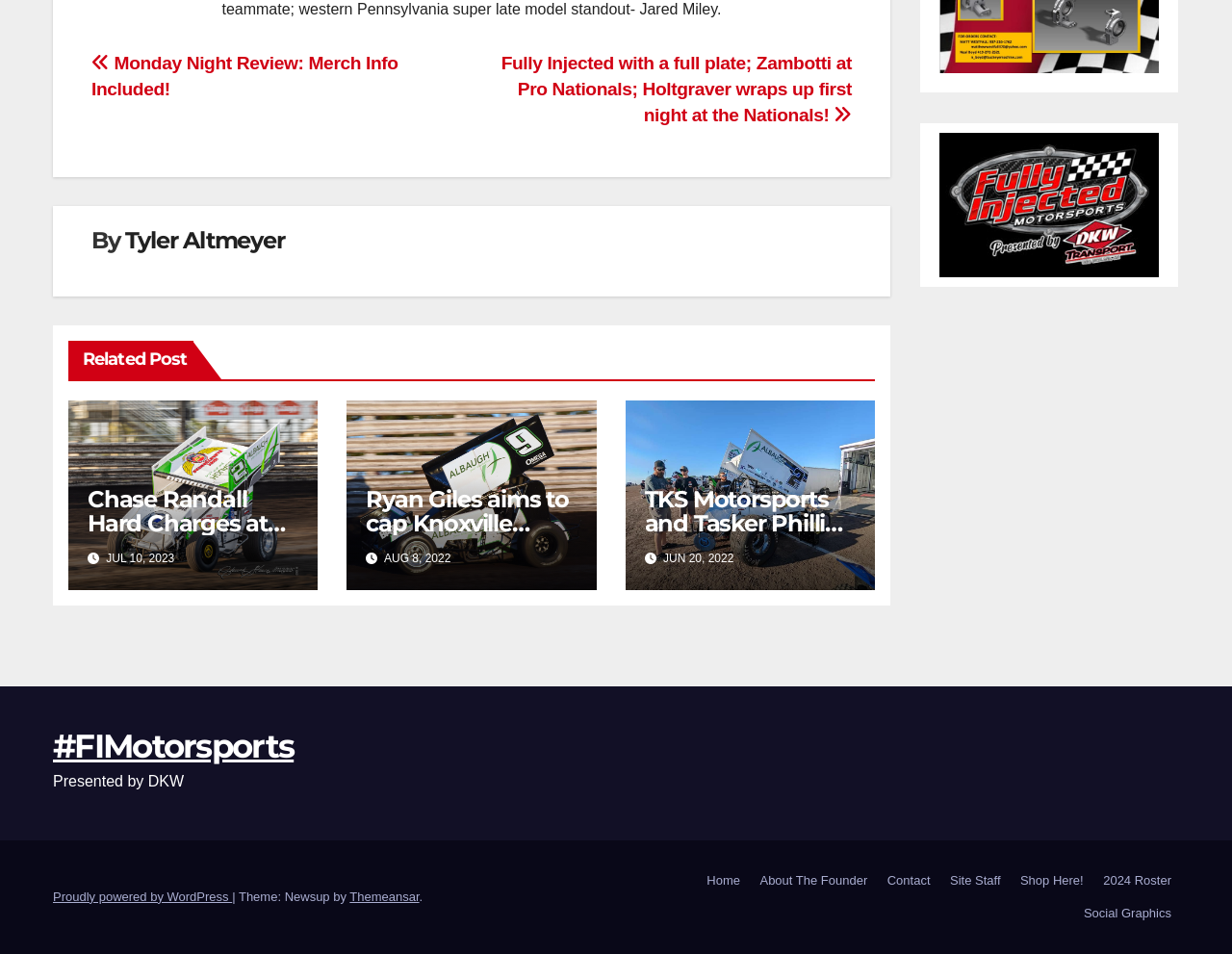Find the bounding box coordinates of the area that needs to be clicked in order to achieve the following instruction: "Read the 'Chase Randall Hard Charges at Knoxville; Set for return July 15' article". The coordinates should be specified as four float numbers between 0 and 1, i.e., [left, top, right, bottom].

[0.071, 0.508, 0.232, 0.613]